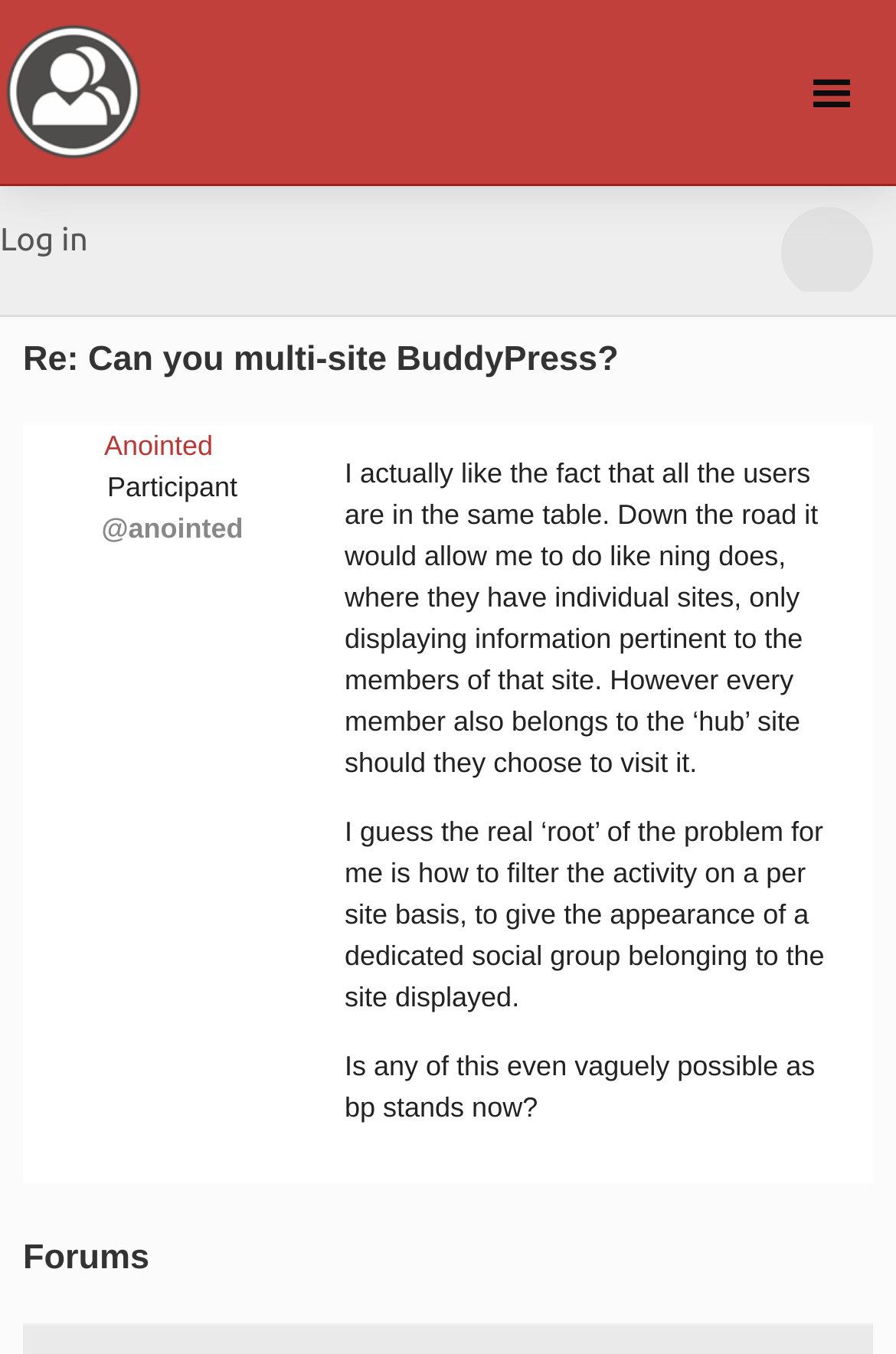Answer the question below using just one word or a short phrase: 
How many menu items are under the 'Forums' heading?

2